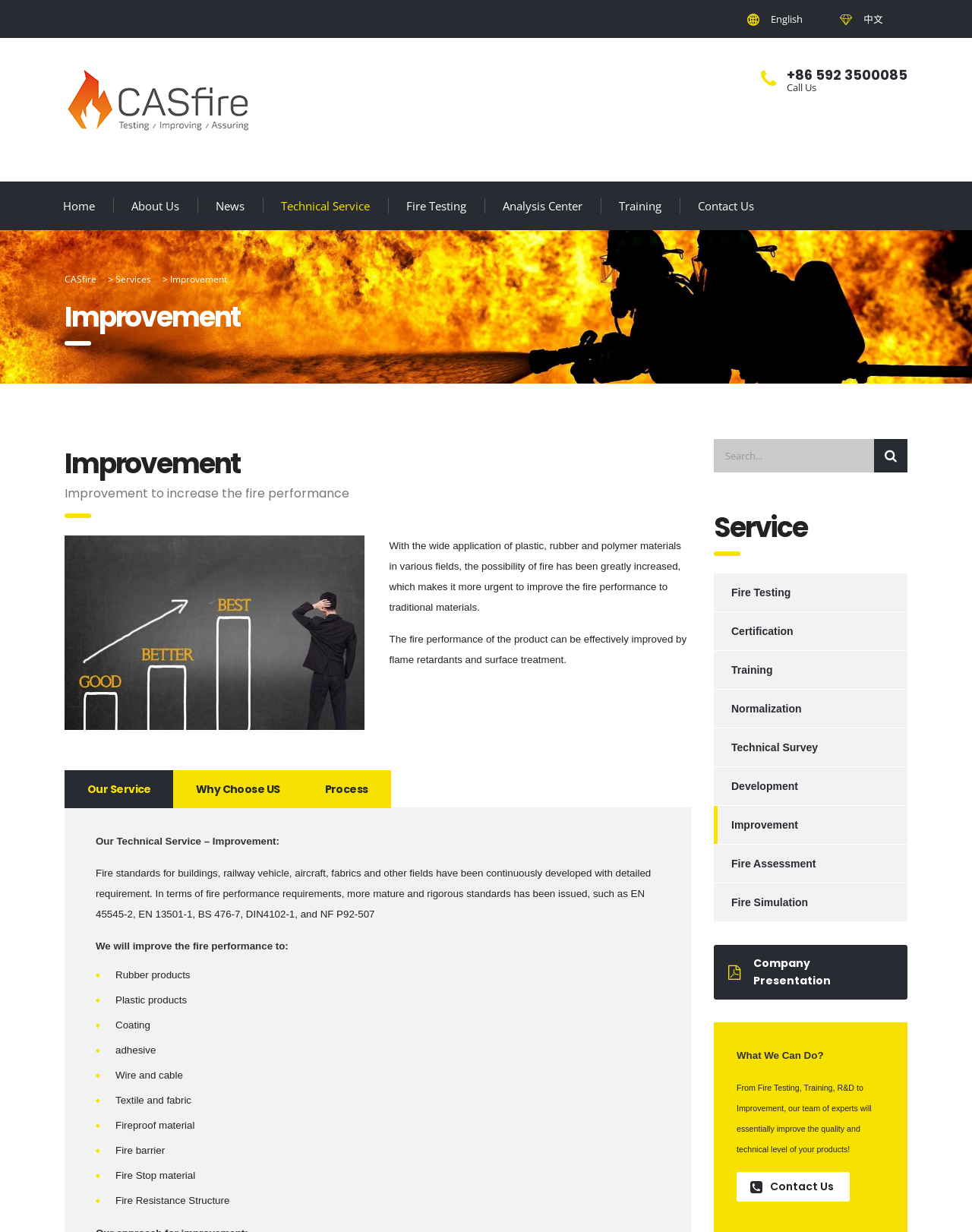Based on the image, please elaborate on the answer to the following question:
What is the phone number on the webpage?

I found the phone number on the webpage by looking at the StaticText element with the text '+86 592 3500085' located at the top right corner of the webpage.